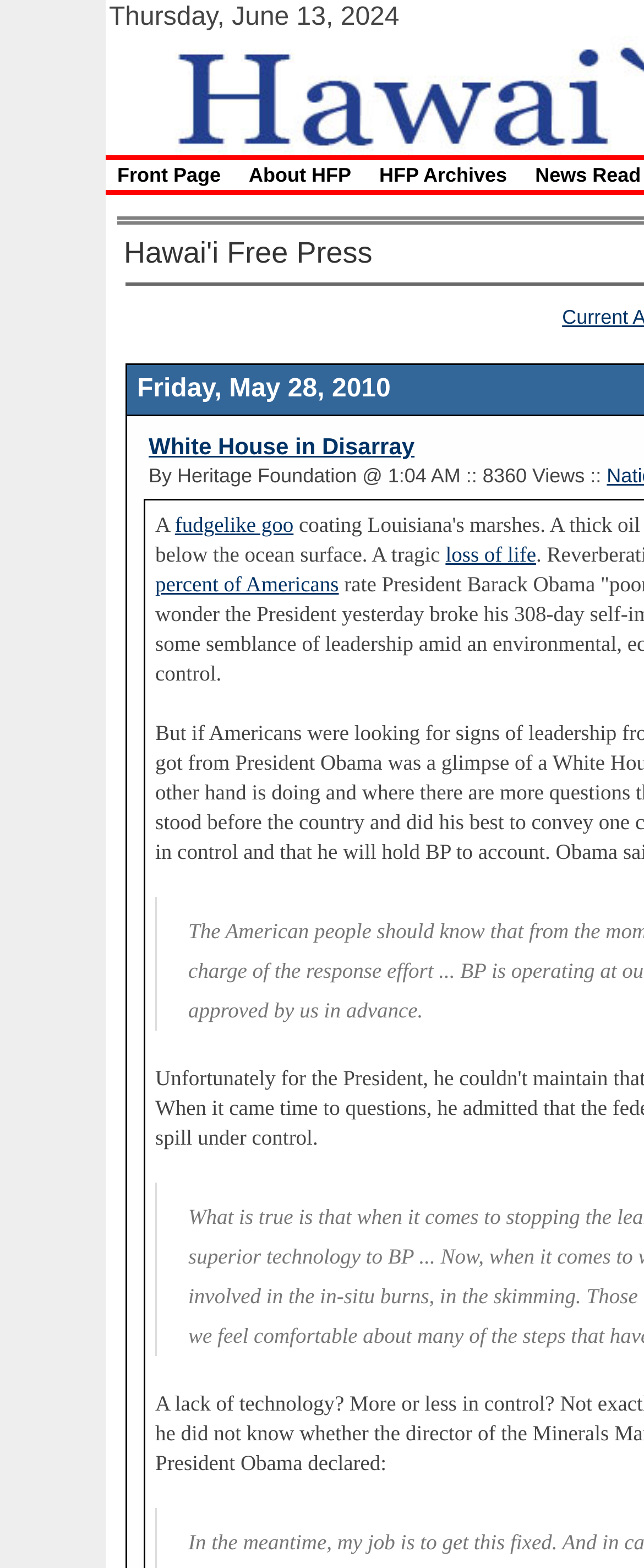Given the element description fudgelike goo, predict the bounding box coordinates for the UI element in the webpage screenshot. The format should be (top-left x, top-left y, bottom-right x, bottom-right y), and the values should be between 0 and 1.

[0.272, 0.328, 0.456, 0.342]